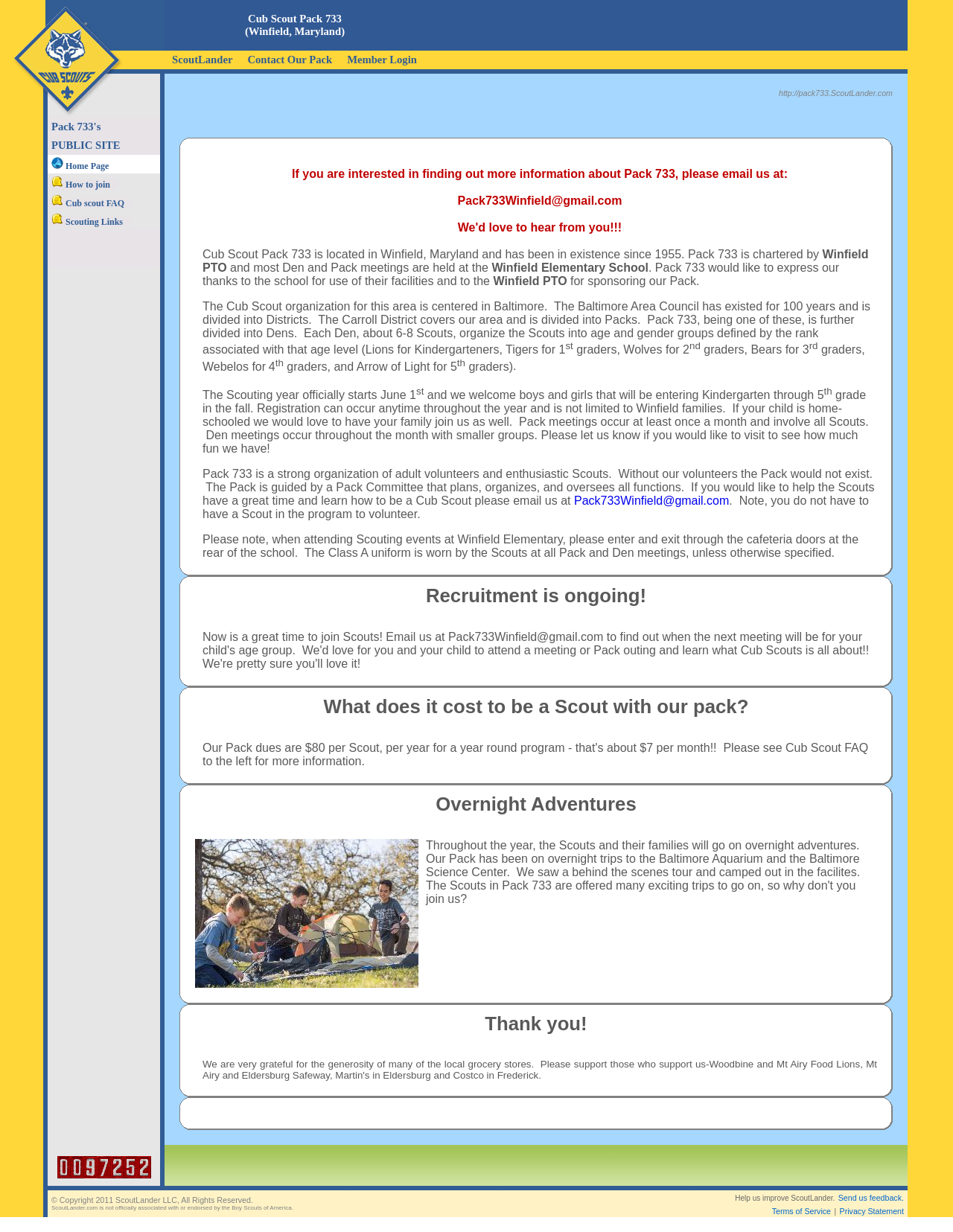What is the email address to contact the pack?
Please analyze the image and answer the question with as much detail as possible.

The email address to contact the pack can be found in the paragraph of text, which states 'please email us at: Pack733Winfield@gmail.com'.